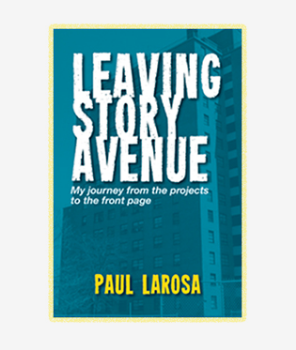Generate an elaborate caption for the given image.

The image showcases the cover of the memoir "Leaving Story Avenue" by Paul LaRosa. The design features a vibrant blue background with bold, white lettering for the title, "LEAVING STORY AVENUE." Beneath the title, a succinct subtitle reads, "My journey from the projects to the front page," providing insight into the author's personal story of growth and achievement. The author's name, "PAUL LAROSA," is prominently displayed at the bottom, emphasizing his authorship. The backdrop hints at urban life, aligning with the themes of the memoir, which explores the author's journey from a challenging upbringing in the Bronx to a successful career in journalism. This memoir, published in April 2012, offers poignant reflections on ambition, family, and resilience in the face of adversity.